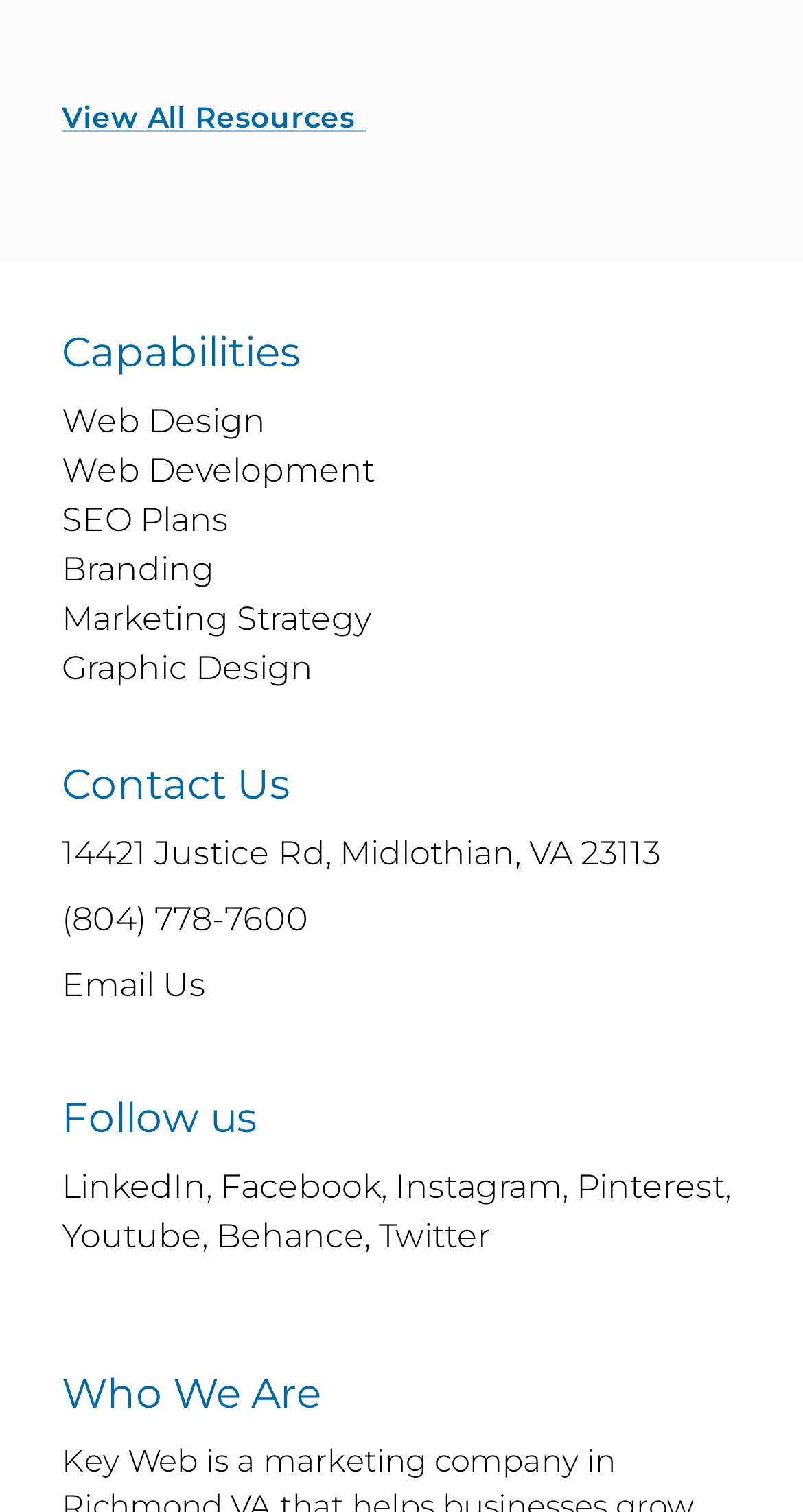What is the phone number of the company?
Please answer the question with a detailed and comprehensive explanation.

I looked for the phone number of the company, which is provided under the 'Contact Us' section. The phone number is '(804) 778-7600'.